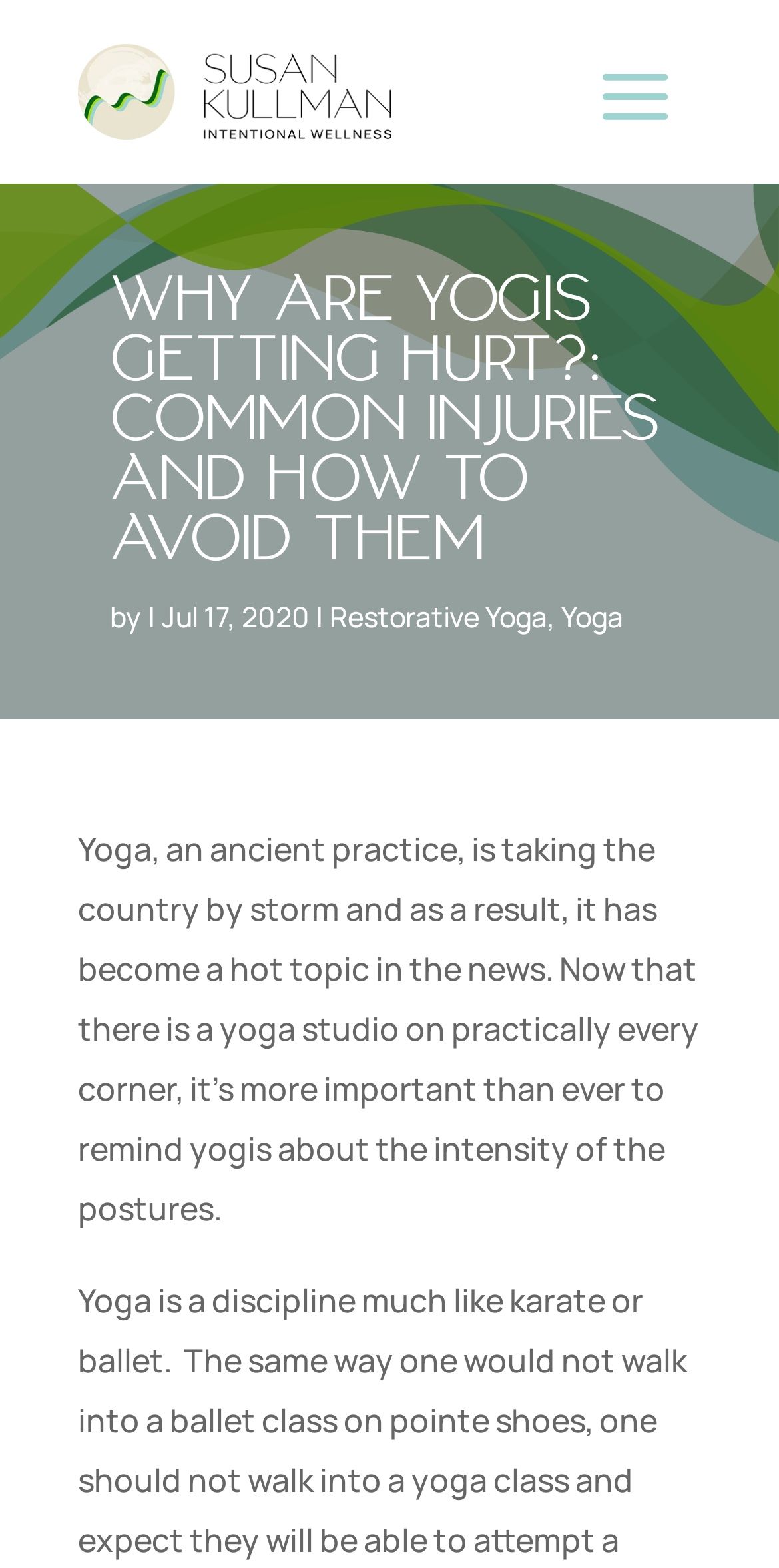Produce a meticulous description of the webpage.

The webpage appears to be an article about yoga, specifically discussing common injuries and how to avoid them. At the top of the page, there is a link and an image, both with the same ID "111", positioned side by side, taking up about half of the page's width. 

Below the image and link, there is a heading that reads "Why Are Yogis Getting Hurt?: Common Injuries and How to Avoid Them". This heading is followed by a series of short texts, including "by", a vertical bar, the date "Jul 17, 2020", another vertical bar, and two links, "Restorative Yoga" and "Yoga". These elements are positioned in a horizontal line, with the links located at the far right.

The main content of the article starts below this horizontal line, with a paragraph of text that discusses the growing popularity of yoga and the importance of reminding yogis about the intensity of the postures. This paragraph is positioned near the top-left of the page, spanning about three-quarters of the page's width.